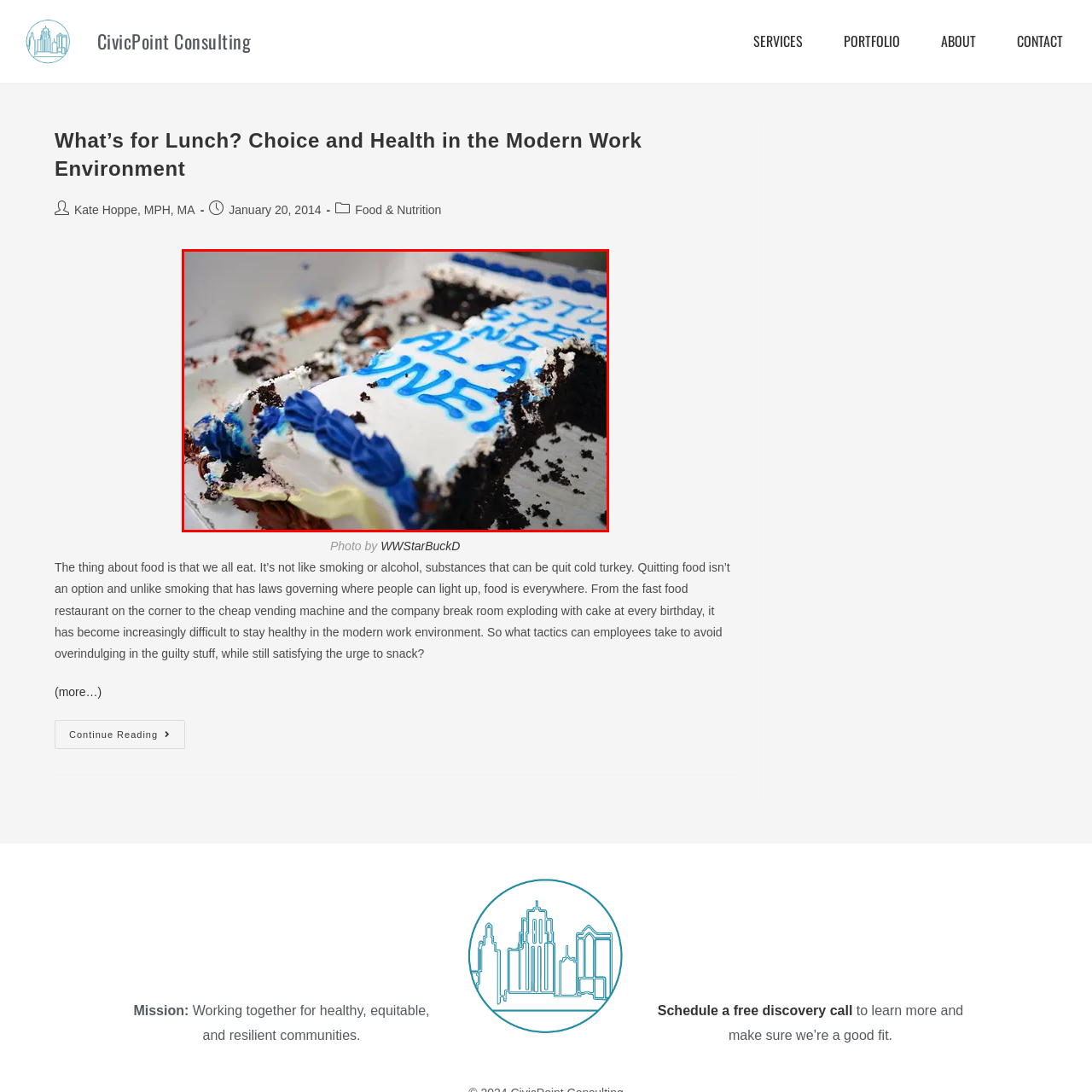Where was the cake likely served?
Please examine the image within the red bounding box and provide a comprehensive answer based on the visual details you observe.

The caption suggests that the cake 'likely served as a celebratory treat in a communal setting, such as a workplace break room', implying that the cake was served in a workplace break room.